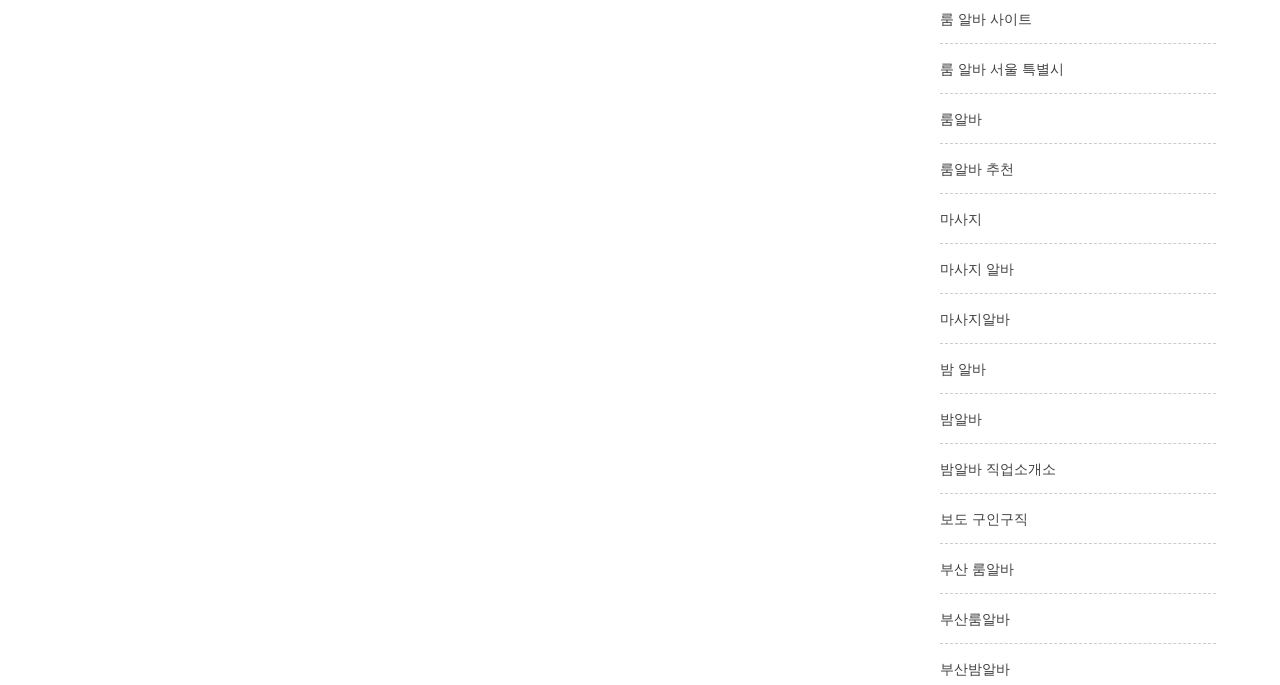What is the most common word in the links?
Please answer the question as detailed as possible.

After analyzing the links on the webpage, I noticed that the word '알바' appears in most of the links, which suggests that it is a common keyword or theme on this webpage.